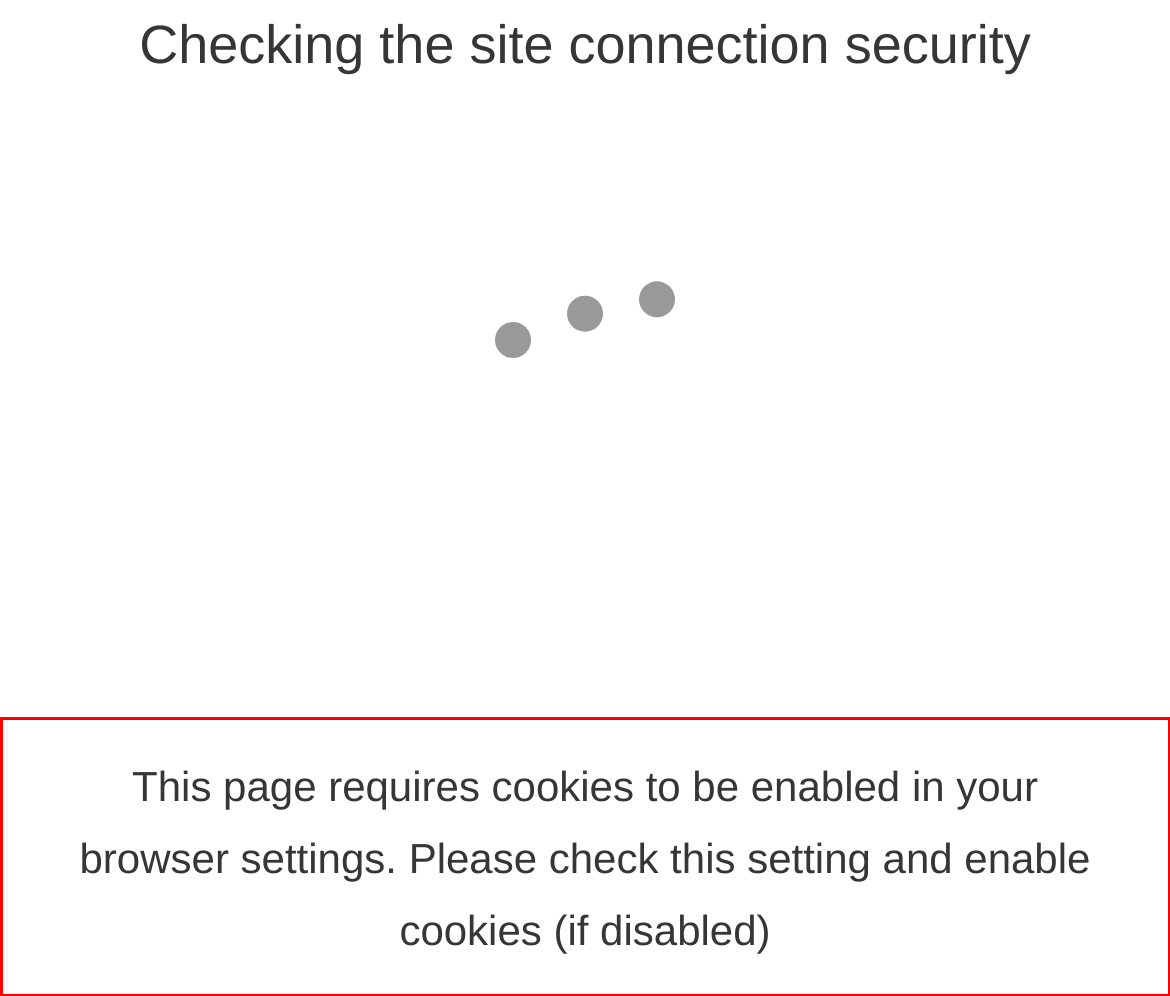You are presented with a screenshot containing a red rectangle. Extract the text found inside this red bounding box.

This page requires cookies to be enabled in your browser settings. Please check this setting and enable cookies (if disabled)